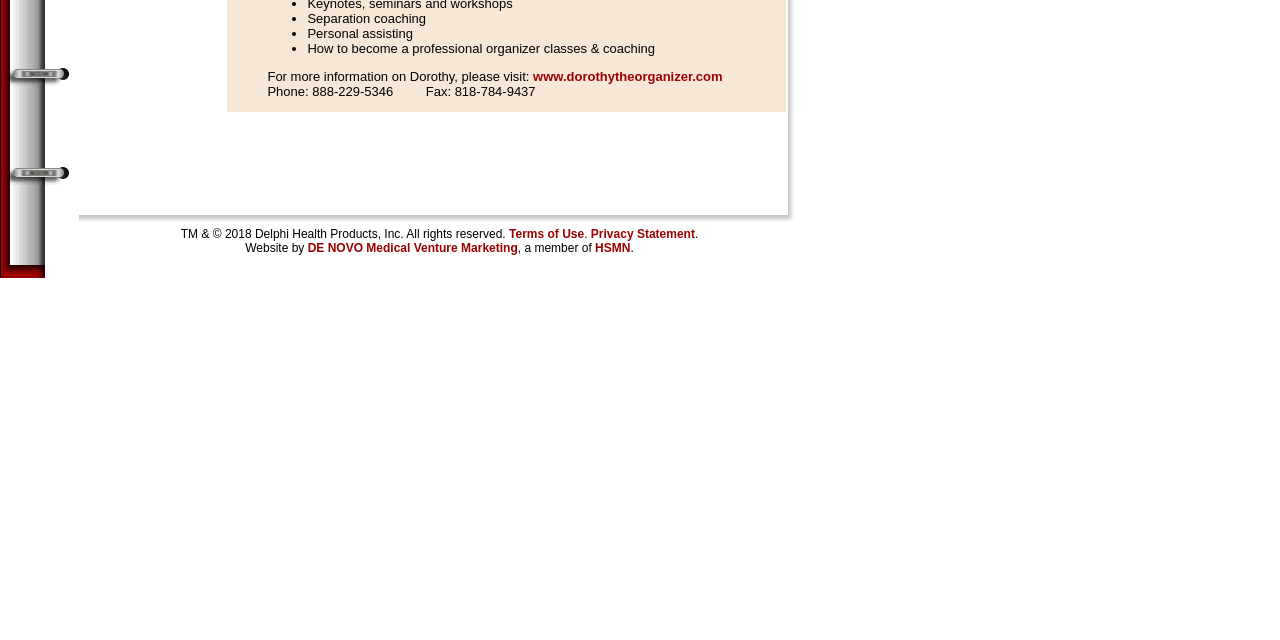Find and provide the bounding box coordinates for the UI element described with: "Privacy Statement".

[0.462, 0.355, 0.543, 0.377]